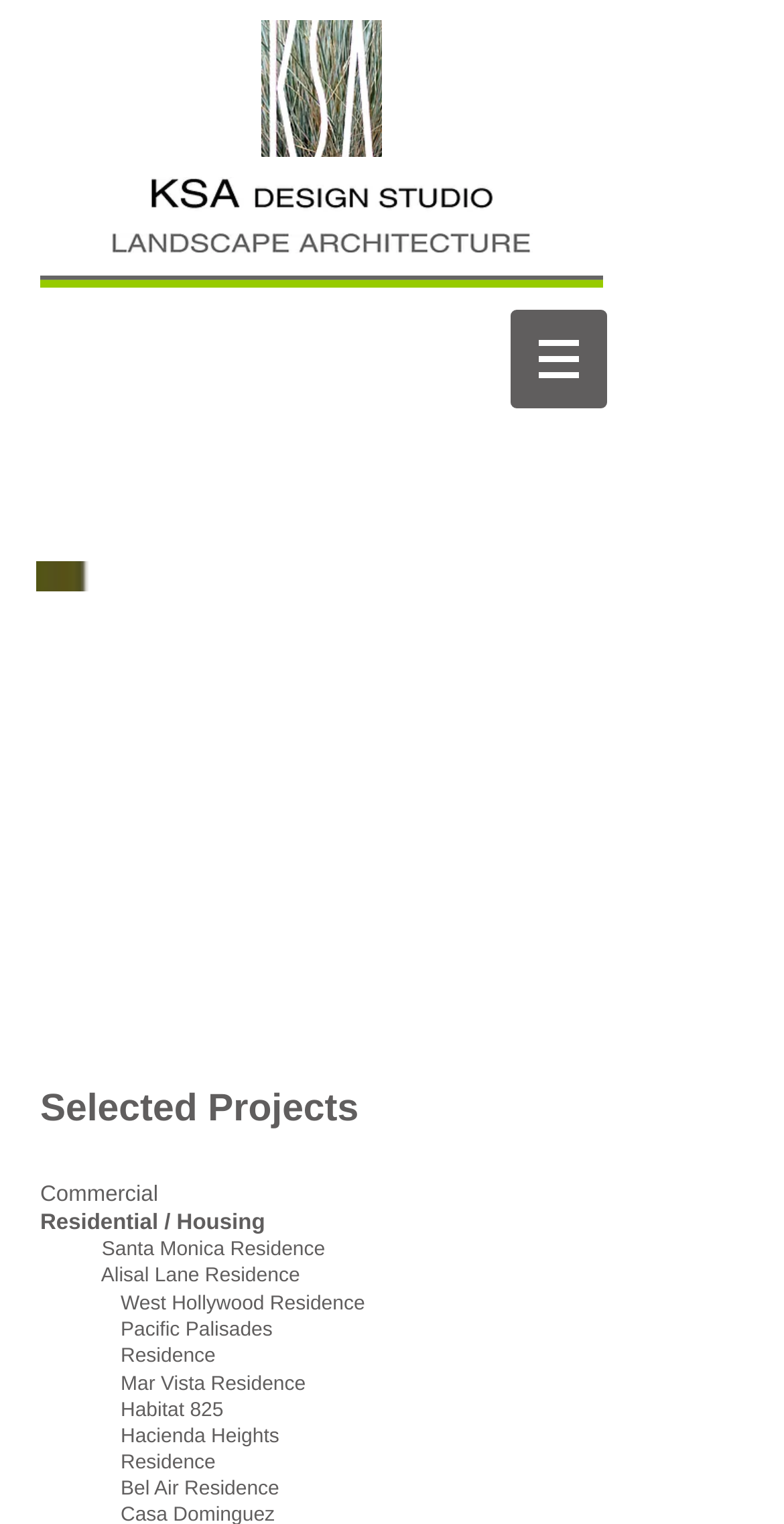How many project links are listed under 'Selected Projects'?
Analyze the screenshot and provide a detailed answer to the question.

I counted the number of link elements under the 'Selected Projects' heading and found nine links, including 'Commercial', 'Residential / Housing', 'Santa Monica Residence', and so on.